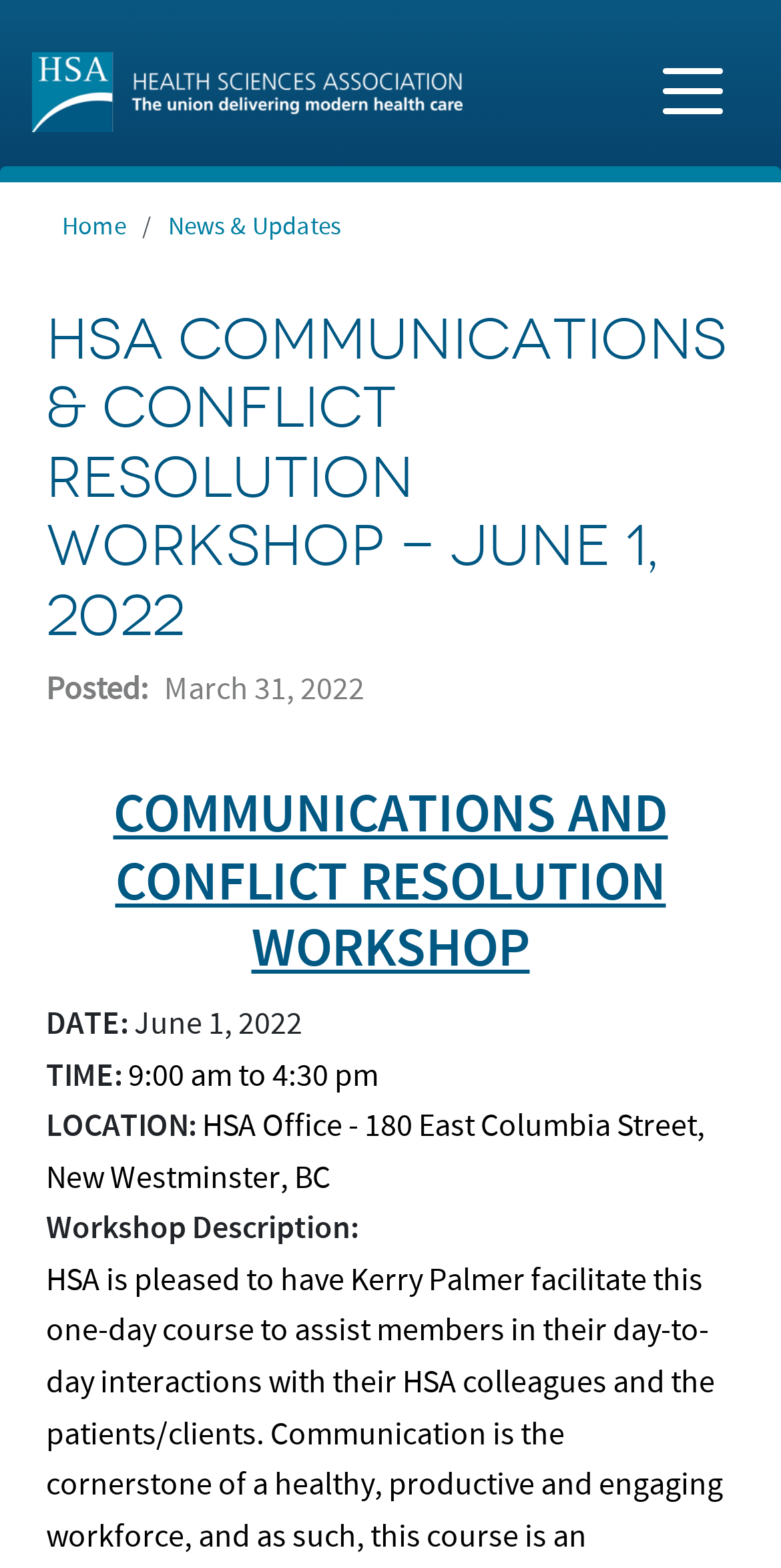Please examine the image and answer the question with a detailed explanation:
What is the time of the workshop?

I found the answer by looking at the workshop details section, where it says 'TIME: 9:00 am to 4:30 pm'.